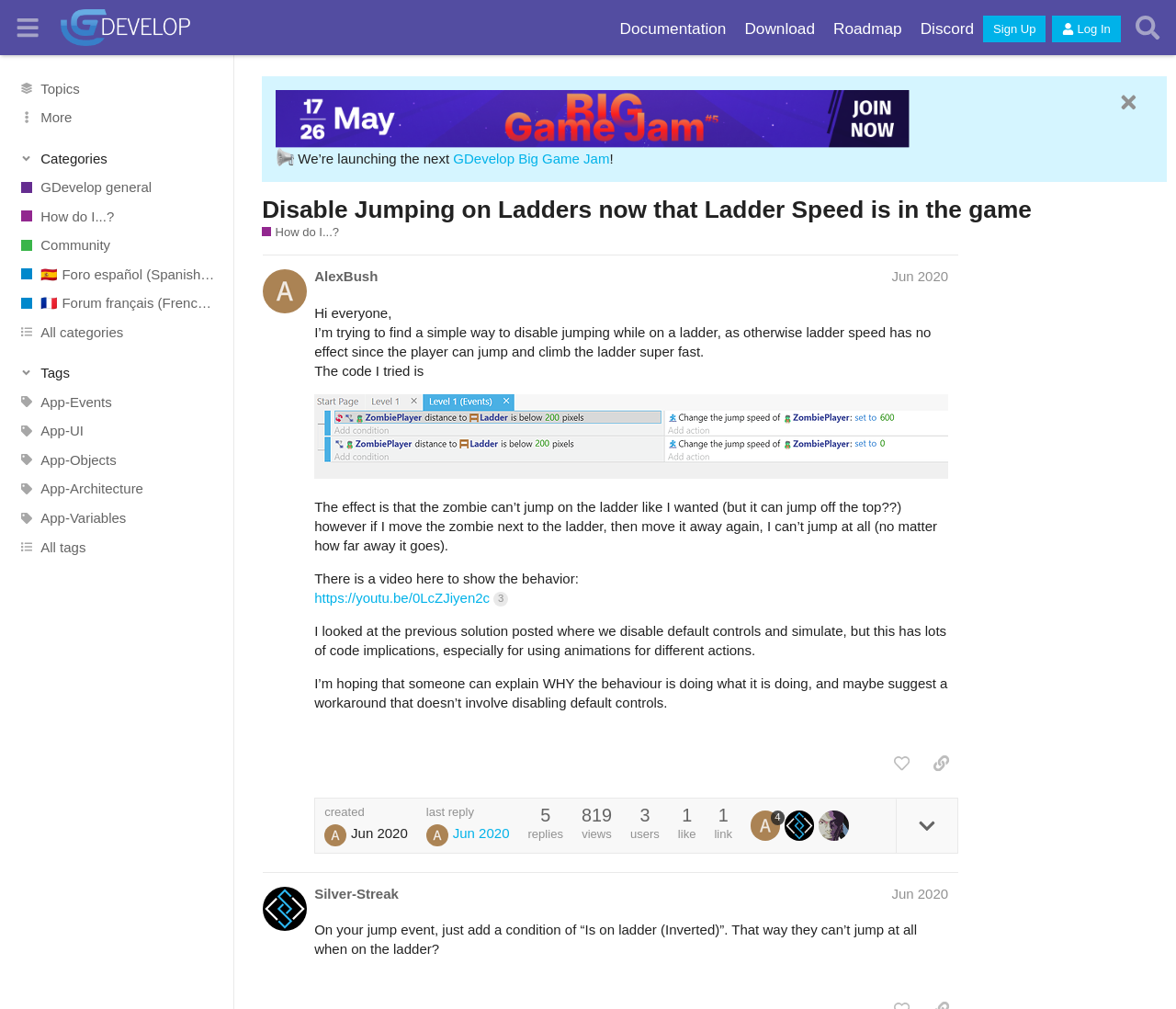Kindly respond to the following question with a single word or a brief phrase: 
What is the name of the forum?

GDevelop Forum